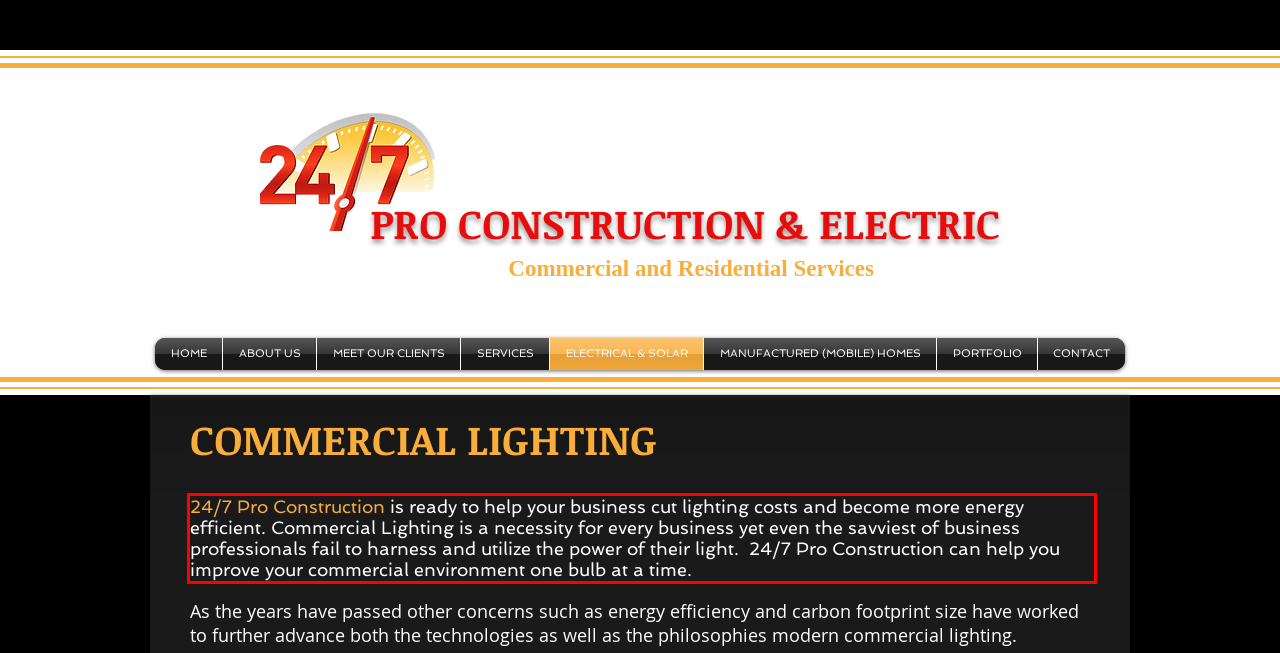Given the screenshot of the webpage, identify the red bounding box, and recognize the text content inside that red bounding box.

24/7 Pro Construction is ready to help your business cut lighting costs and become more energy efficient. Commercial Lighting is a necessity for every business yet even the savviest of business professionals fail to harness and utilize the power of their light. 24/7 Pro Construction can help you improve your commercial environment one bulb at a time.